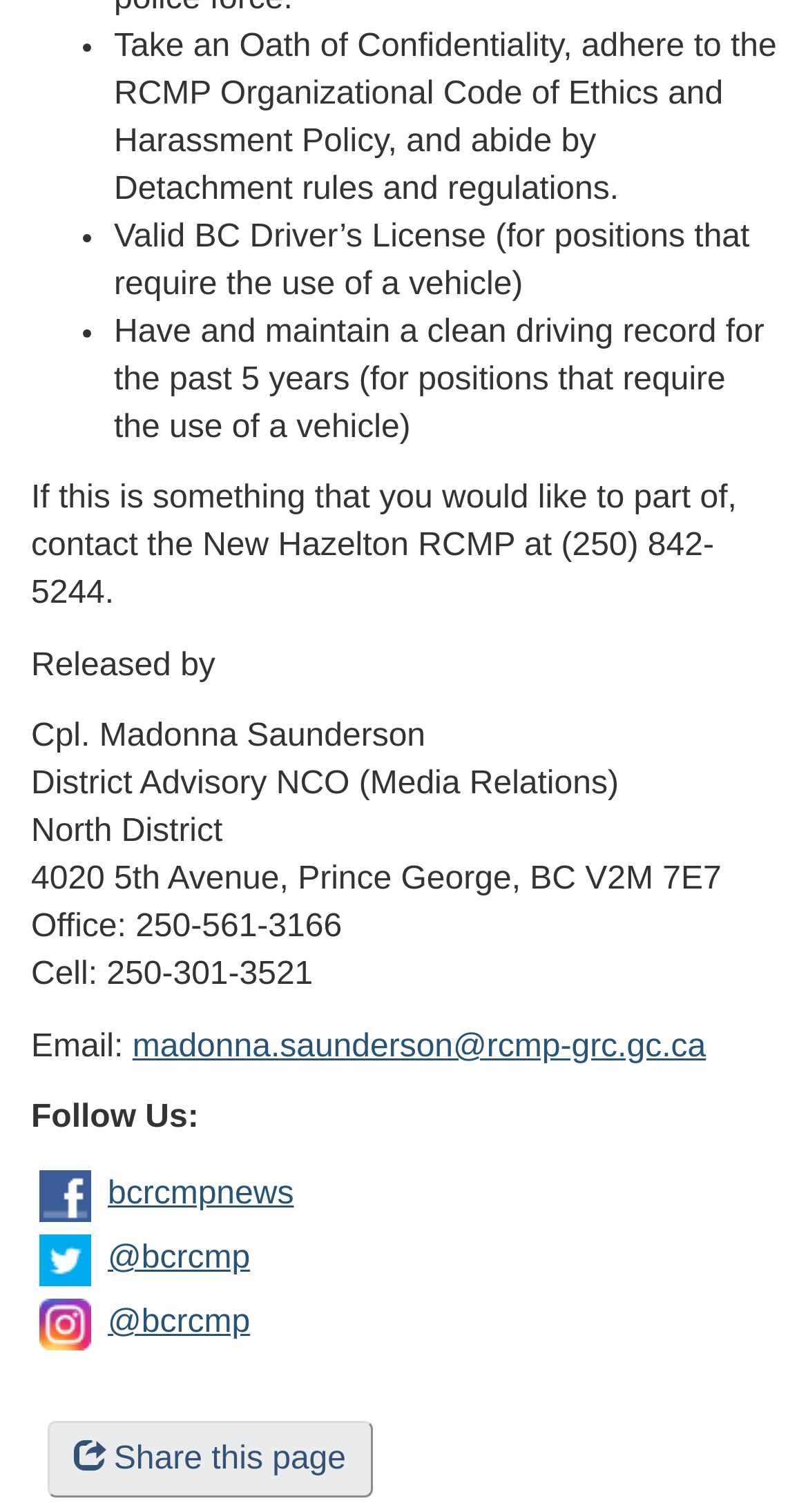What social media platforms are mentioned on the webpage?
Can you offer a detailed and complete answer to this question?

The webpage has a section 'Follow Us:' which lists Facebook, Twitter, and Instagram as social media platforms to follow.